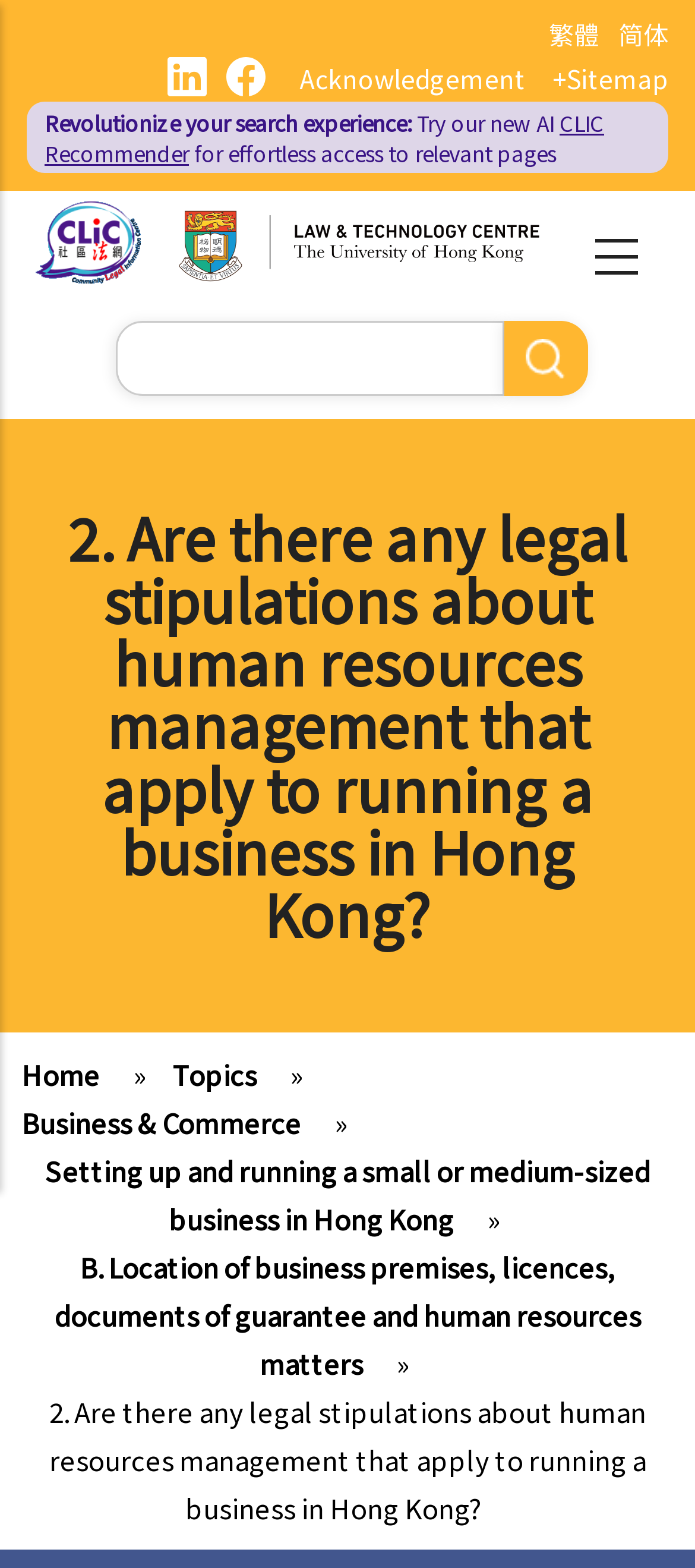What is the logo on the top left corner?
Analyze the image and provide a thorough answer to the question.

The logo on the top left corner of the webpage appears to be the logo of the University of Hong Kong (HKU). This suggests that the website may be affiliated with HKU or uses its resources.